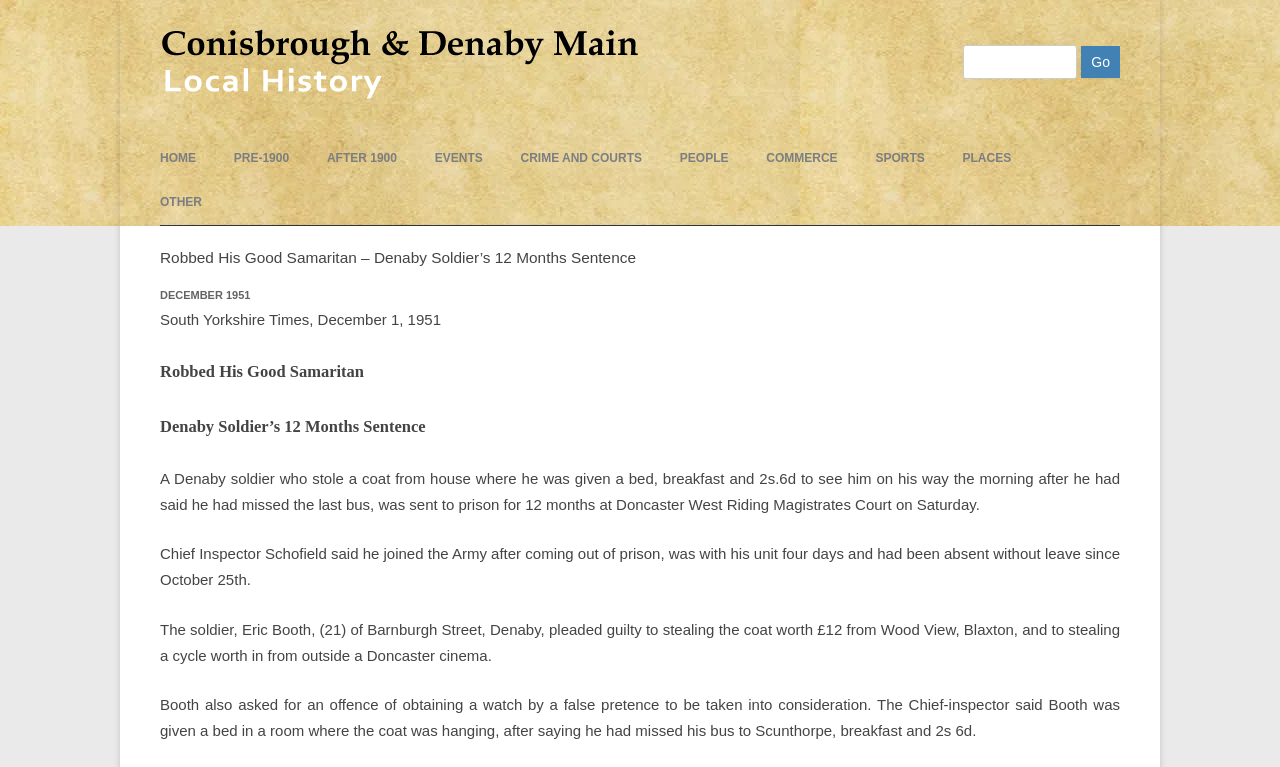Please mark the clickable region by giving the bounding box coordinates needed to complete this instruction: "Go to homepage".

[0.125, 0.177, 0.153, 0.235]